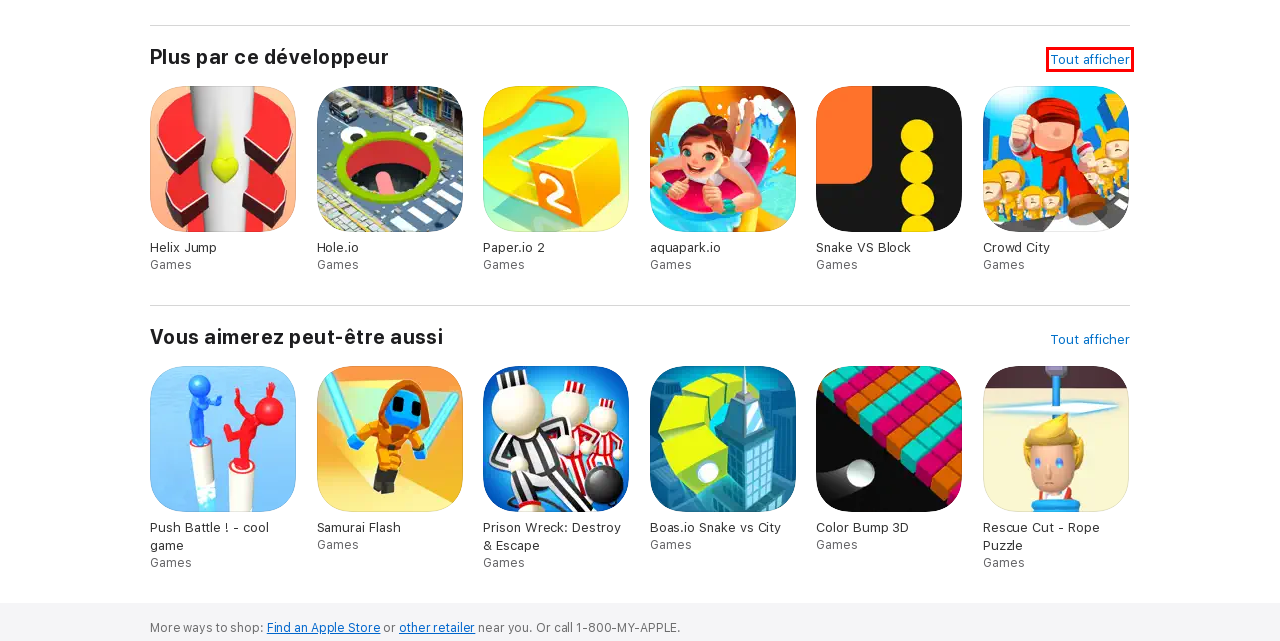Assess the screenshot of a webpage with a red bounding box and determine which webpage description most accurately matches the new page after clicking the element within the red box. Here are the options:
A. Find Locations
B. ‎Boas.io Snake vs City on the App Store
C. ‎aquapark.io on the App Store
D. ‎Push'em all - Vous aimerez peut-être aussi
E. ‎Crowd City on the App Store
F. ‎Push Battle ! - cool game on the App Store
G. ‎Push'em all - Plus par ce développeur
H. ‎Paper.io 2 on the App Store

G